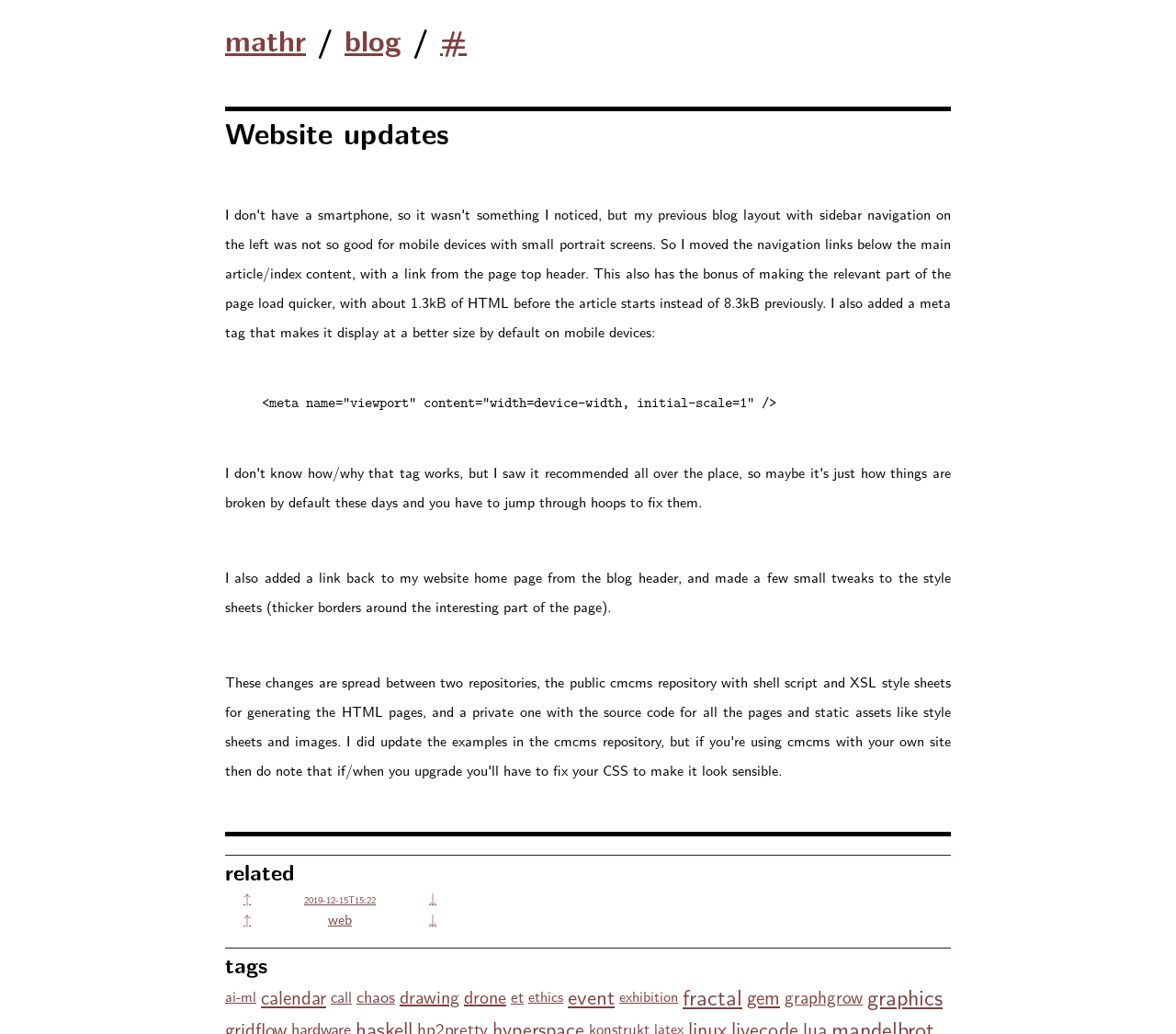Provide a single word or phrase answer to the question: 
What tags are available on the website?

ai-ml, calendar, call, etc.